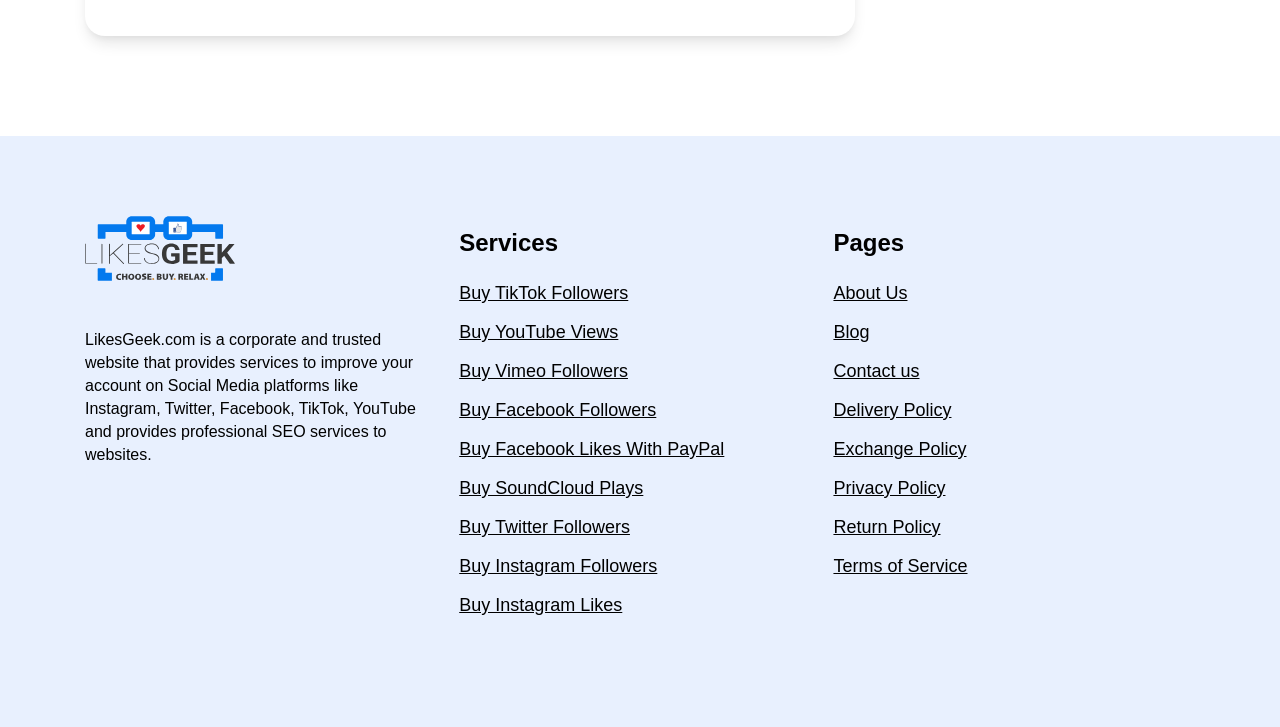Bounding box coordinates are specified in the format (top-left x, top-left y, bottom-right x, bottom-right y). All values are floating point numbers bounded between 0 and 1. Please provide the bounding box coordinate of the region this sentence describes: Performance Testing

None